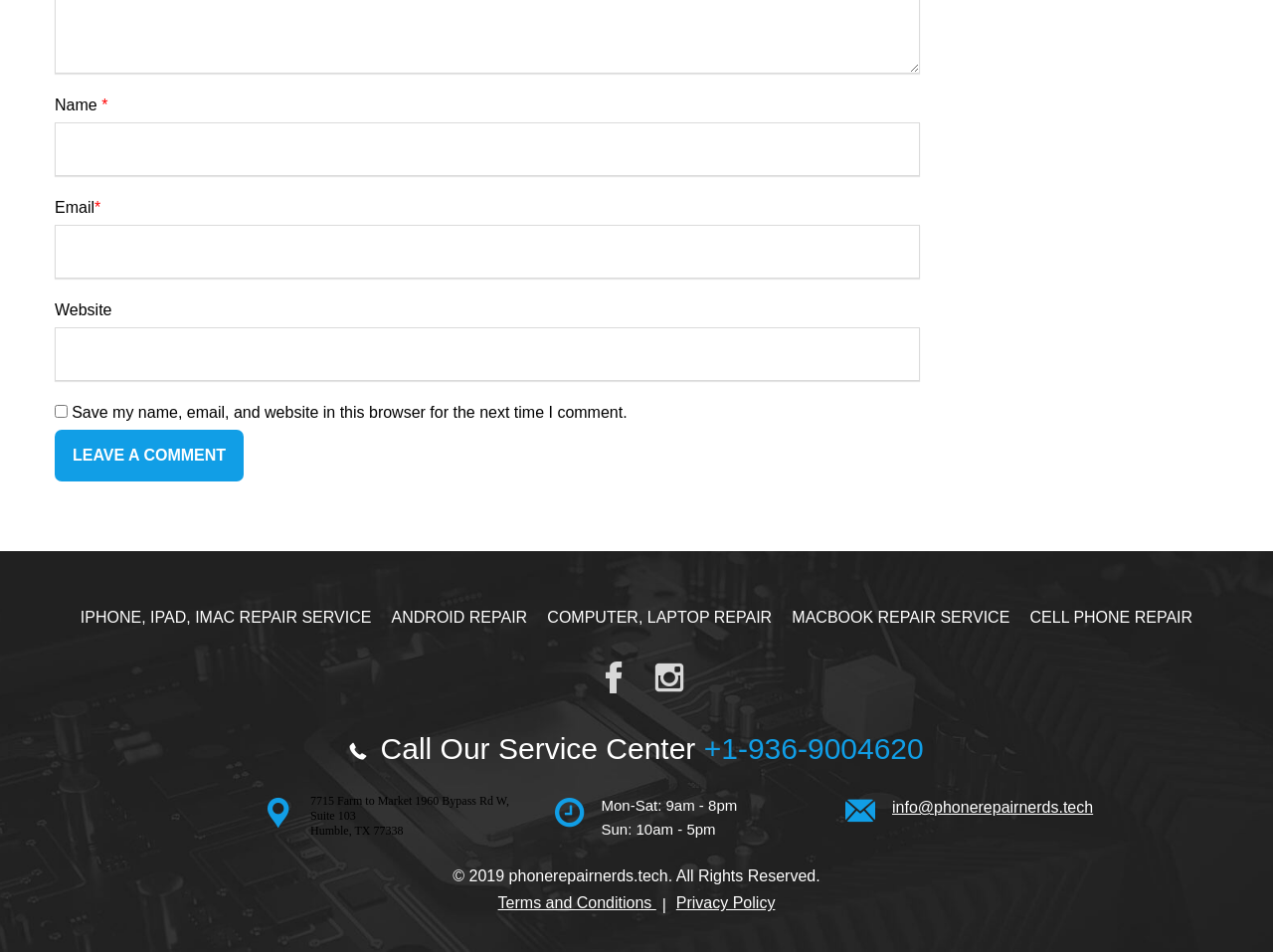Provide the bounding box coordinates for the specified HTML element described in this description: "Android Repair". The coordinates should be four float numbers ranging from 0 to 1, in the format [left, top, right, bottom].

[0.307, 0.64, 0.414, 0.657]